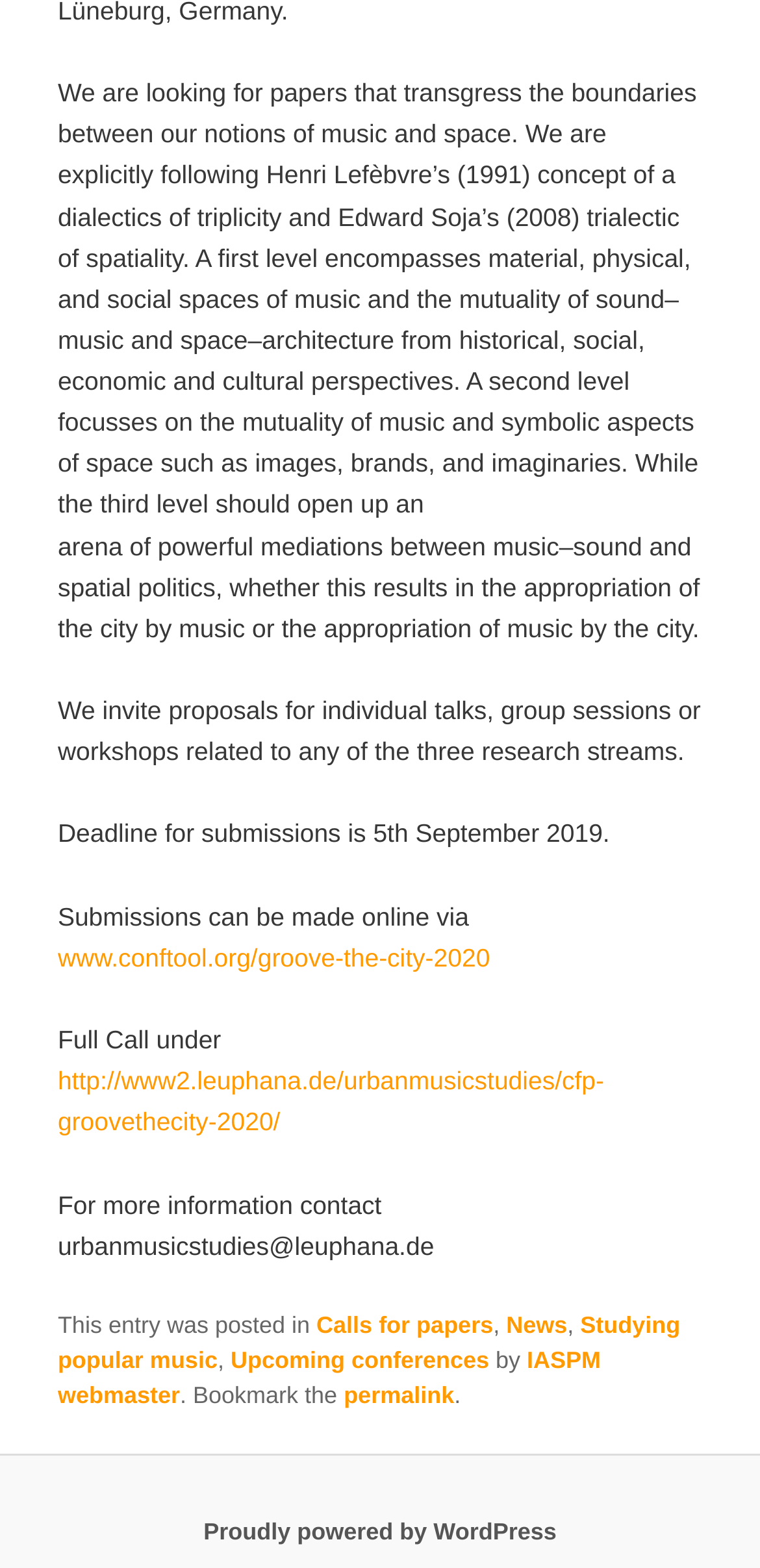Specify the bounding box coordinates (top-left x, top-left y, bottom-right x, bottom-right y) of the UI element in the screenshot that matches this description: Calls for papers

[0.416, 0.836, 0.649, 0.854]